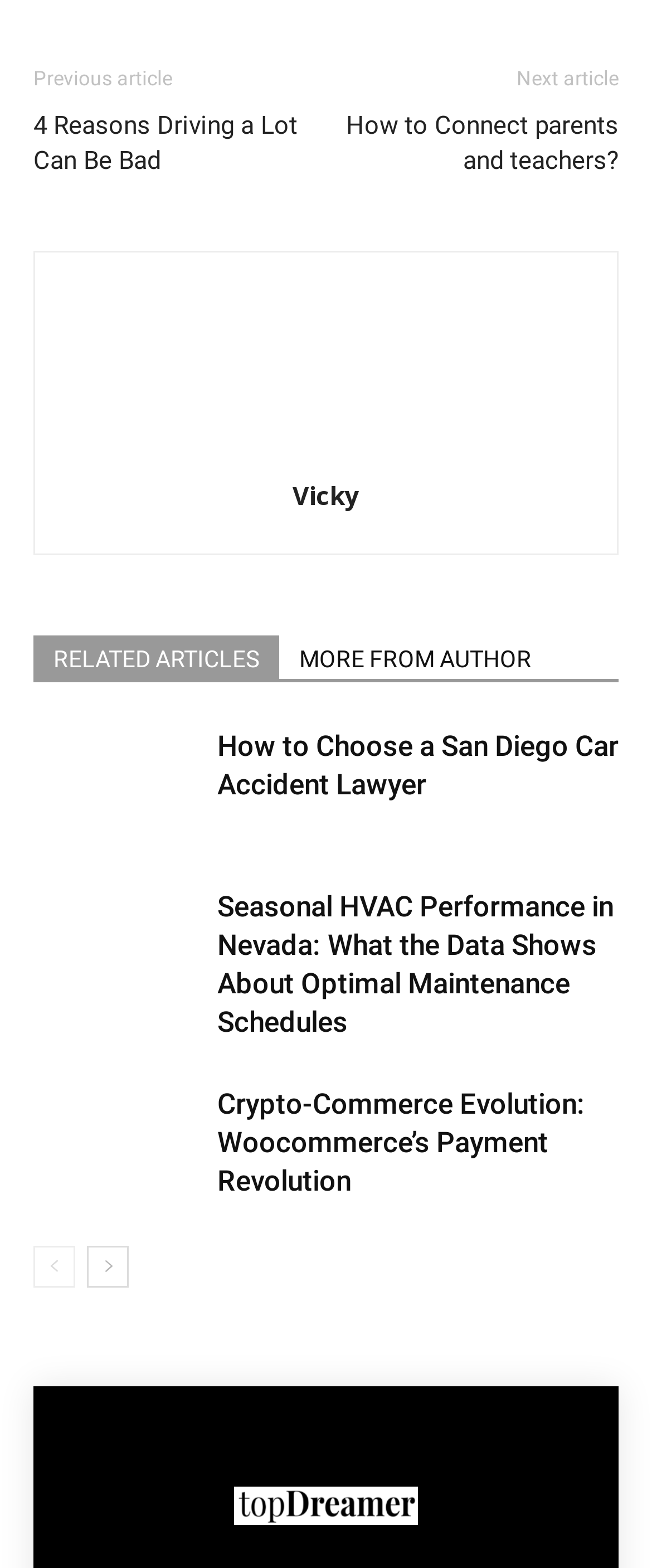Please find the bounding box coordinates of the element that you should click to achieve the following instruction: "Go to the next page". The coordinates should be presented as four float numbers between 0 and 1: [left, top, right, bottom].

[0.133, 0.794, 0.197, 0.821]